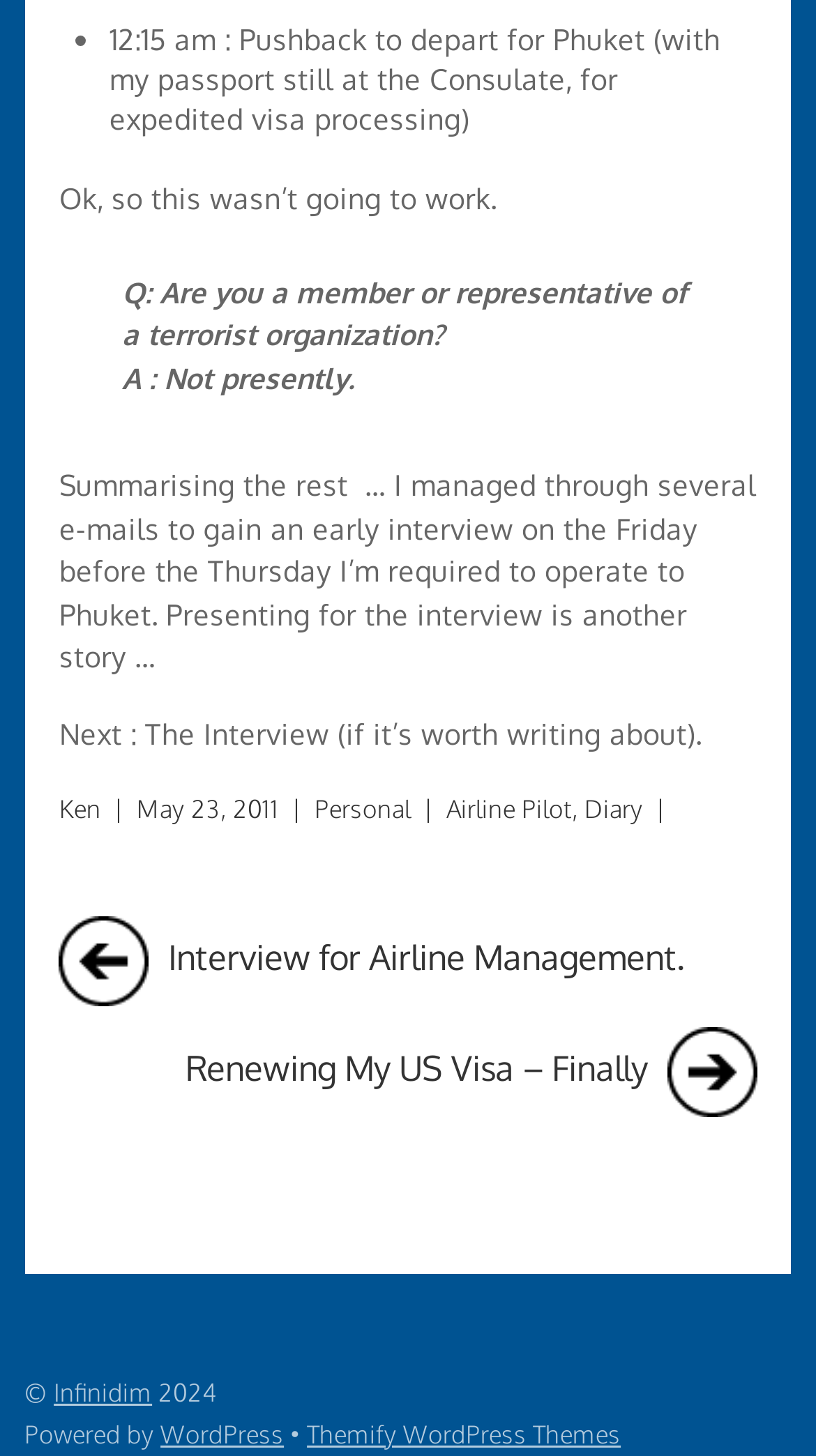Carefully examine the image and provide an in-depth answer to the question: What is the name of the author?

The author's name can be inferred from the link 'Ken' in the navigation menu at the top of the page, which suggests that the author's name is Ken.